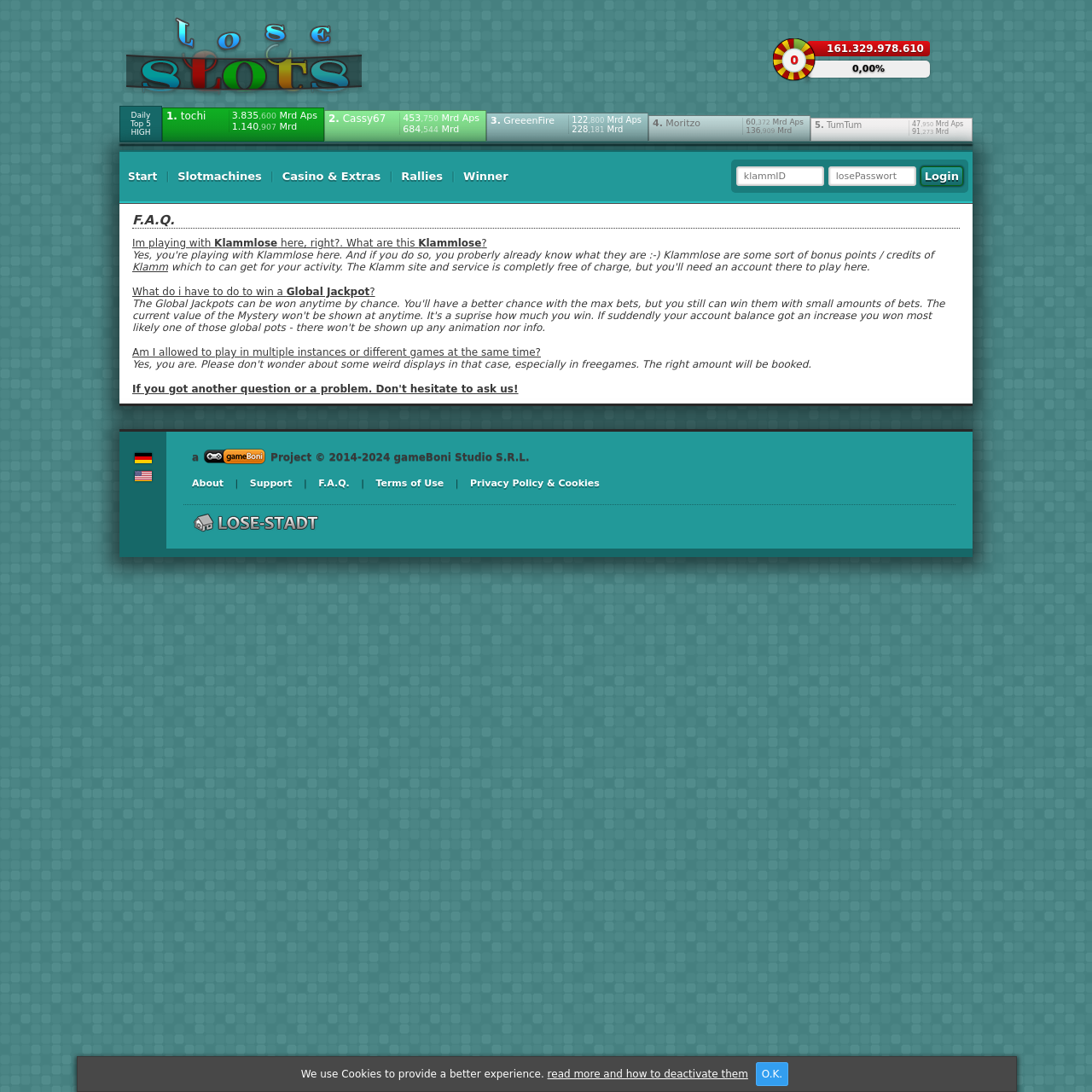Please analyze the image and provide a thorough answer to the question:
What is the name of the game studio behind this project?

The footer section of the webpage mentions that the project is copyrighted by gameBoni Studio S.R.L., indicating that it is the game studio behind this project.